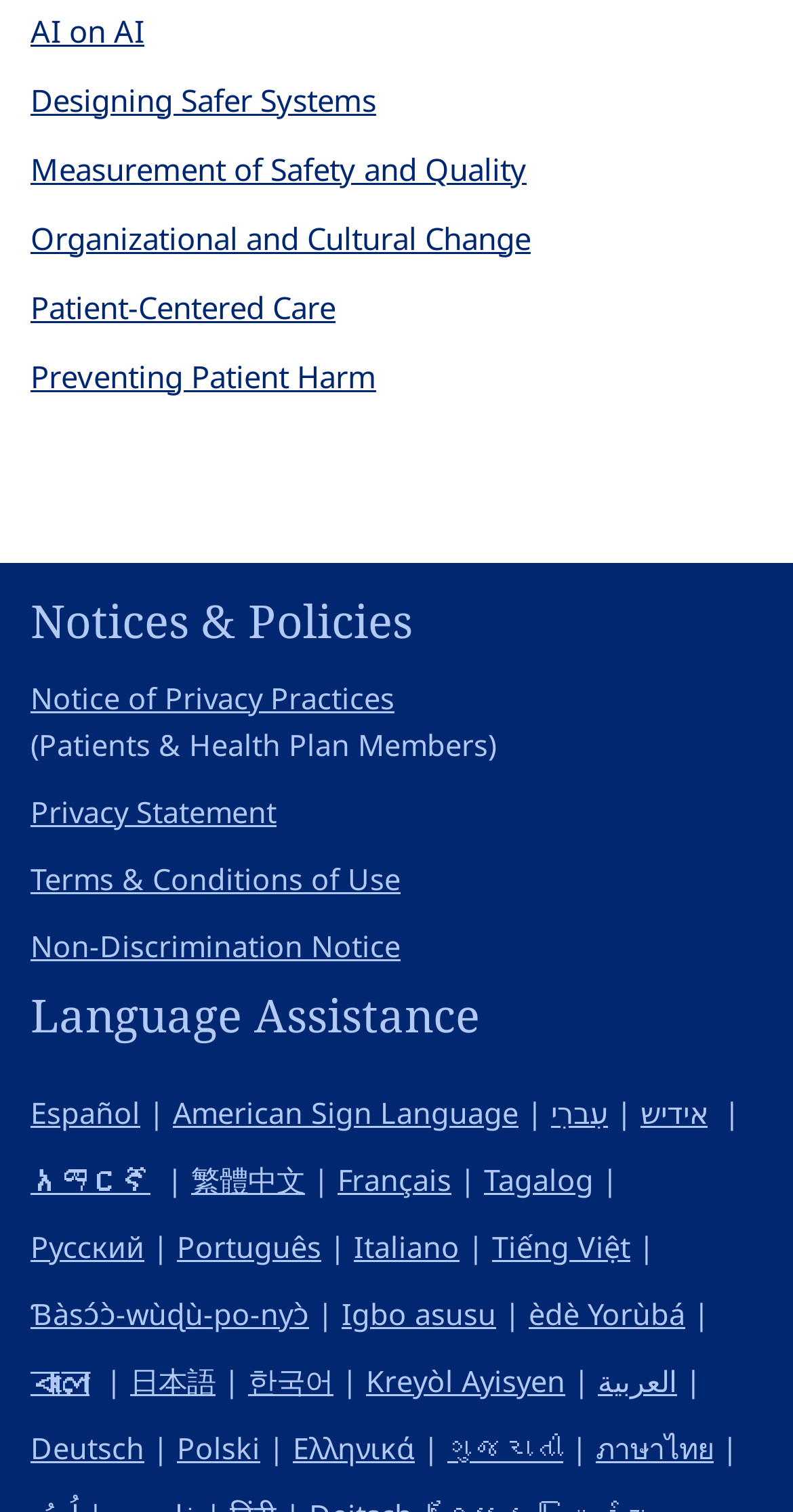Determine the bounding box coordinates of the section to be clicked to follow the instruction: "Read Terms & Conditions of Use". The coordinates should be given as four float numbers between 0 and 1, formatted as [left, top, right, bottom].

[0.038, 0.568, 0.505, 0.594]